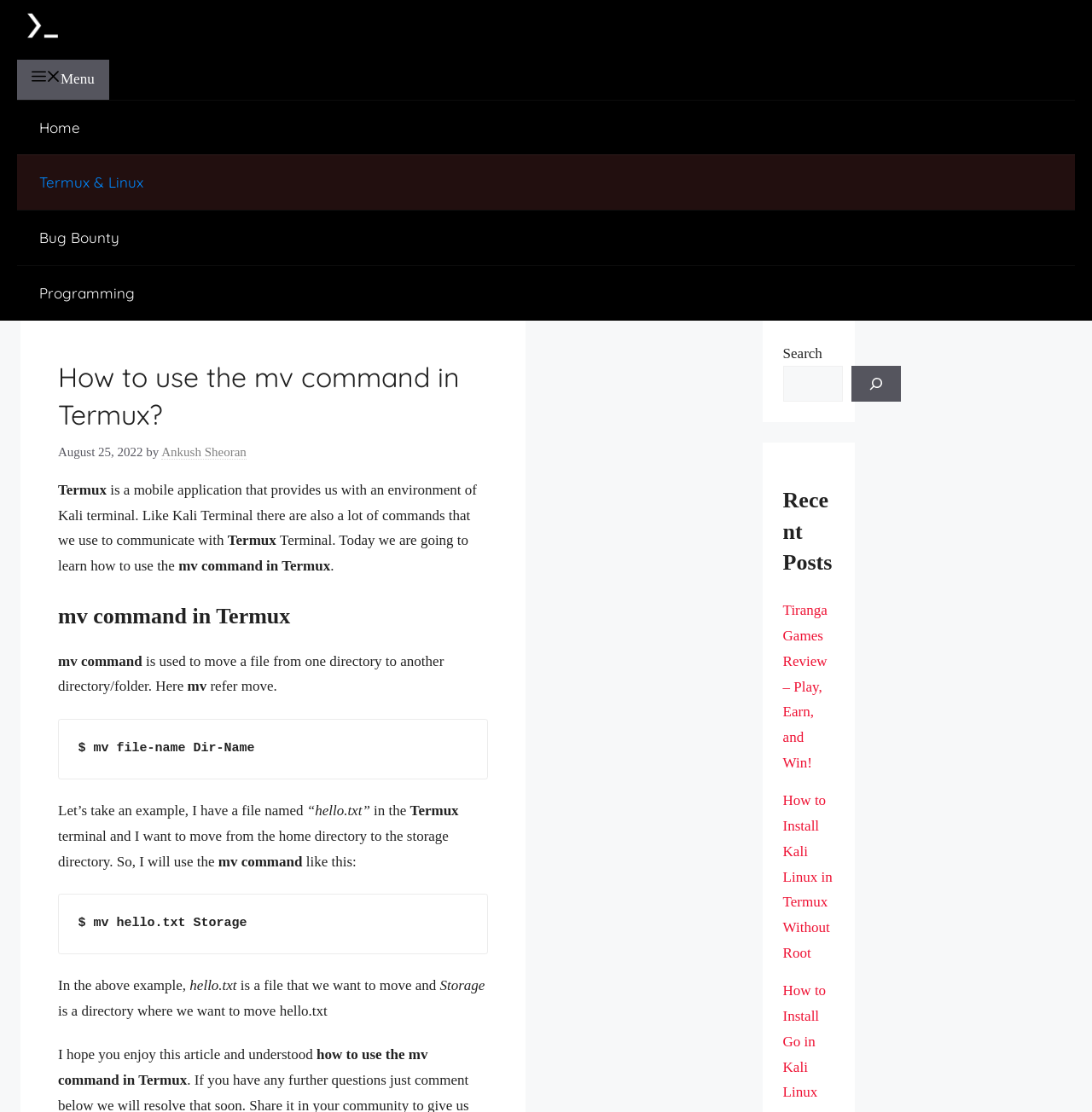What is the purpose of the mv command?
Answer the question with a single word or phrase derived from the image.

Move files